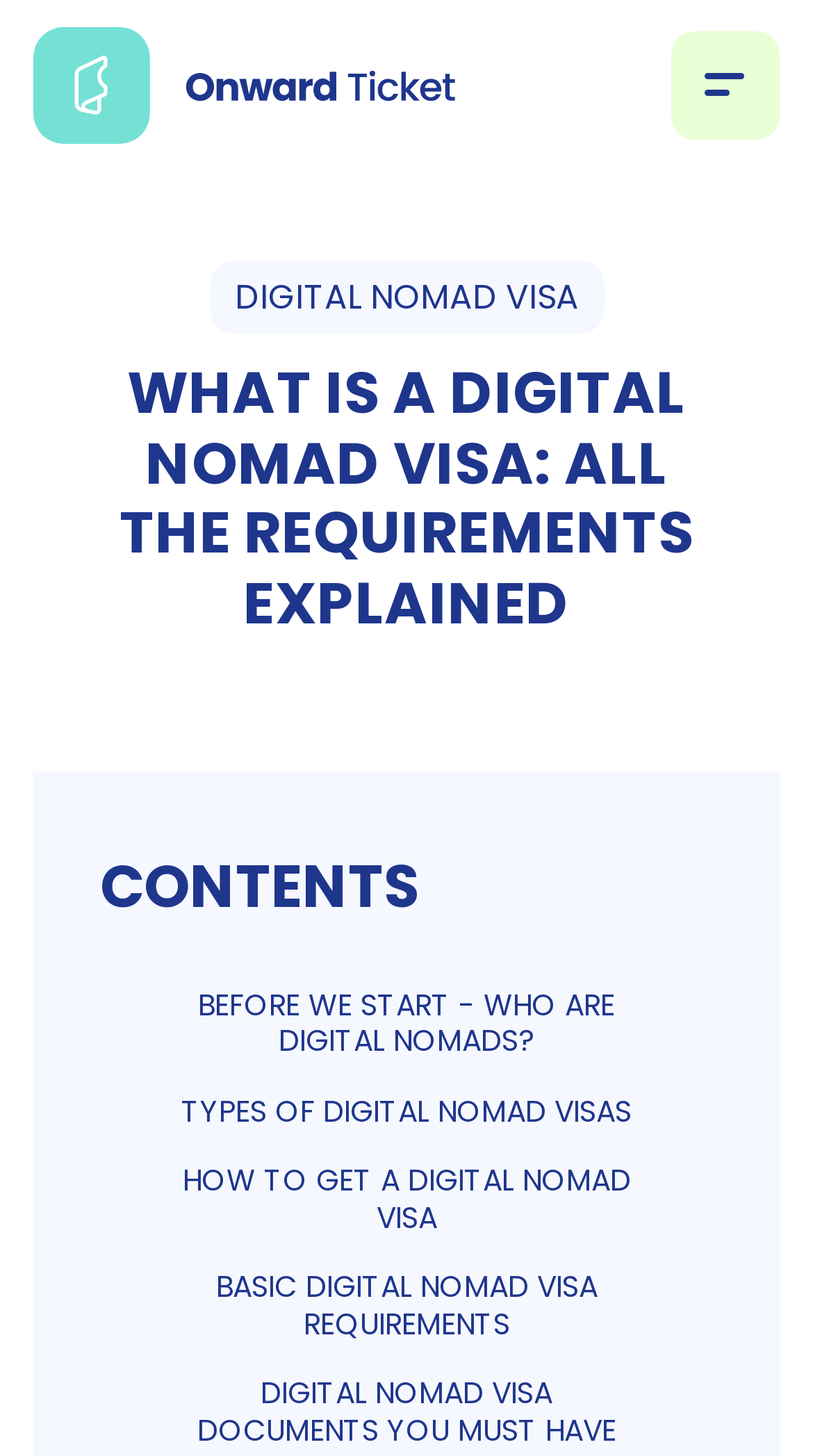What is the position of the link 'DIGITAL NOMAD VISA'?
Look at the image and respond with a single word or a short phrase.

Top-left